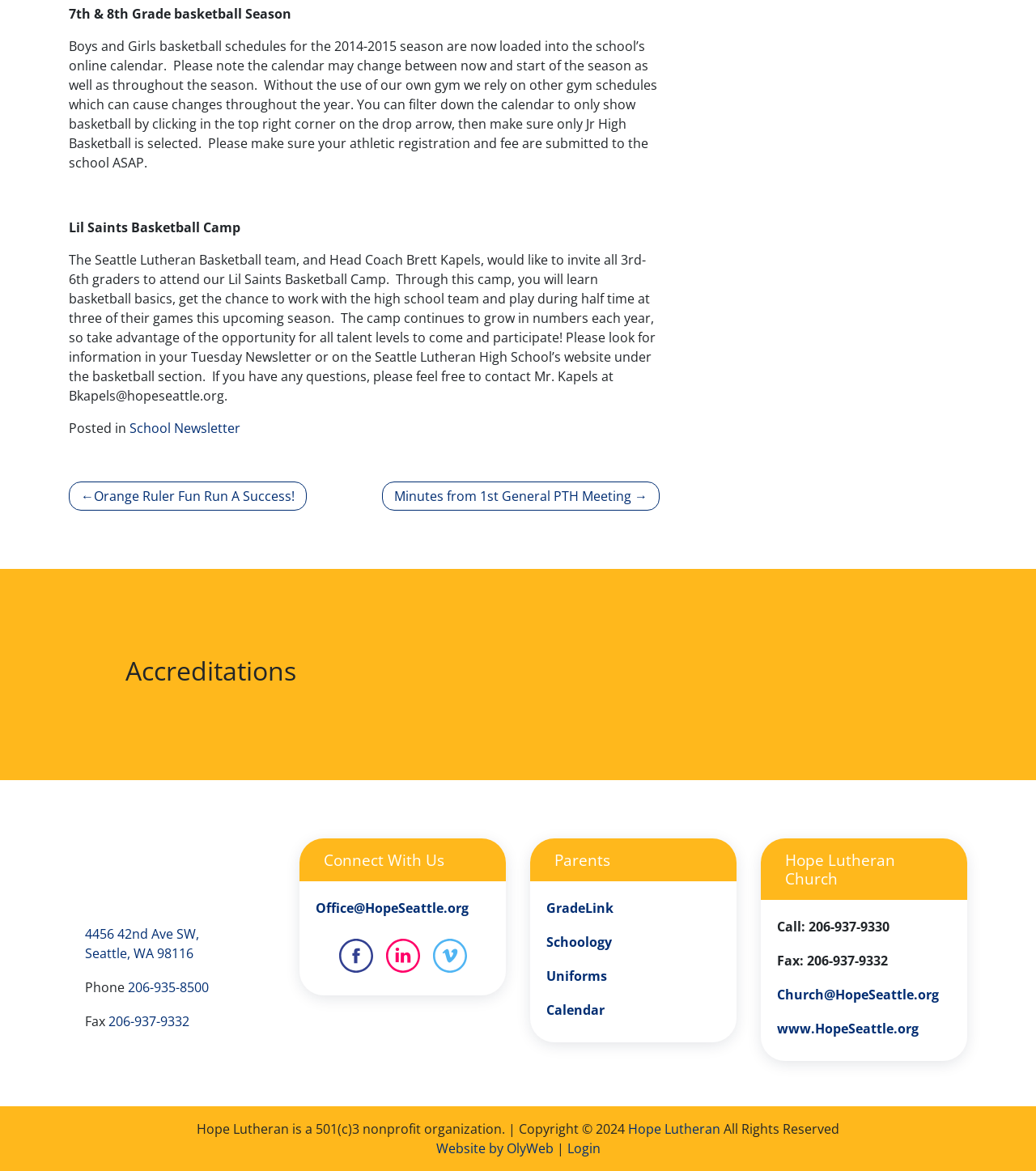Bounding box coordinates must be specified in the format (top-left x, top-left y, bottom-right x, bottom-right y). All values should be floating point numbers between 0 and 1. What are the bounding box coordinates of the UI element described as: Website by OlyWeb

[0.421, 0.973, 0.537, 0.988]